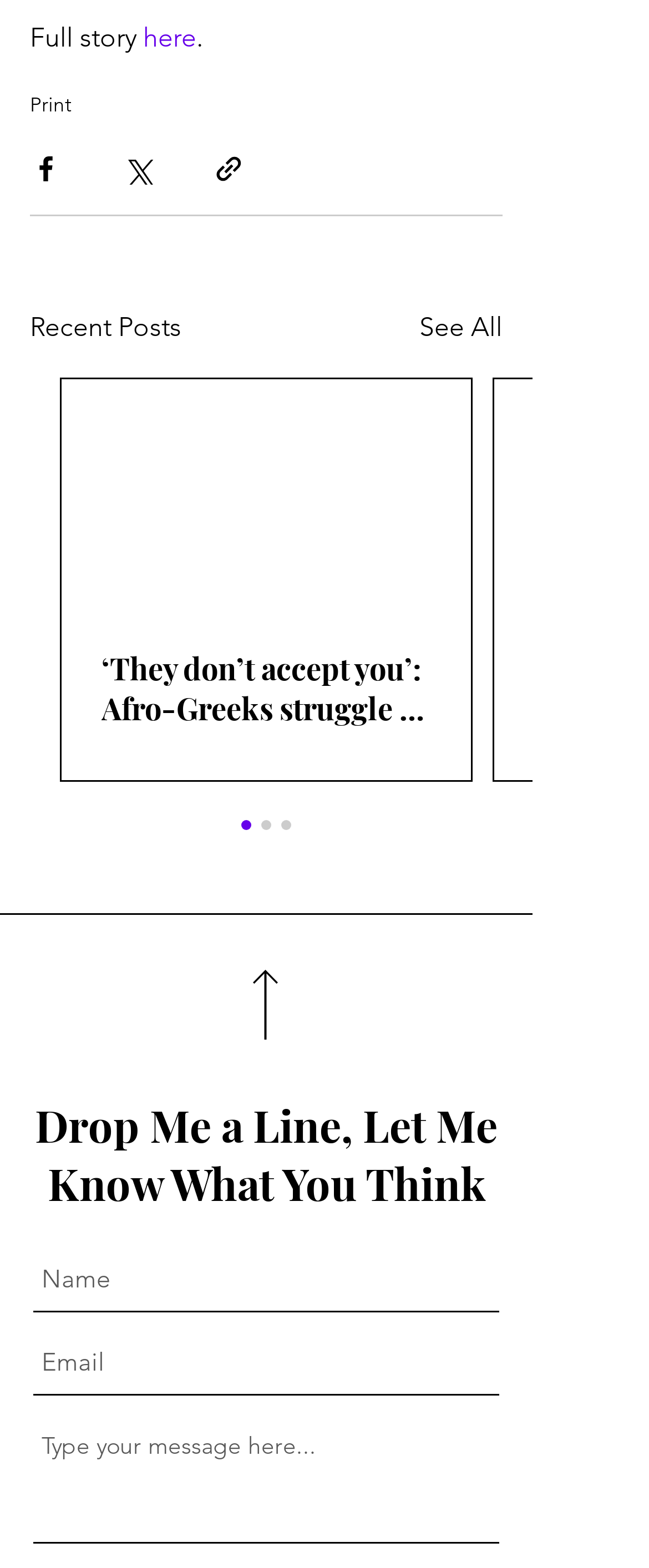From the given element description: "See All", find the bounding box for the UI element. Provide the coordinates as four float numbers between 0 and 1, in the order [left, top, right, bottom].

[0.646, 0.196, 0.774, 0.221]